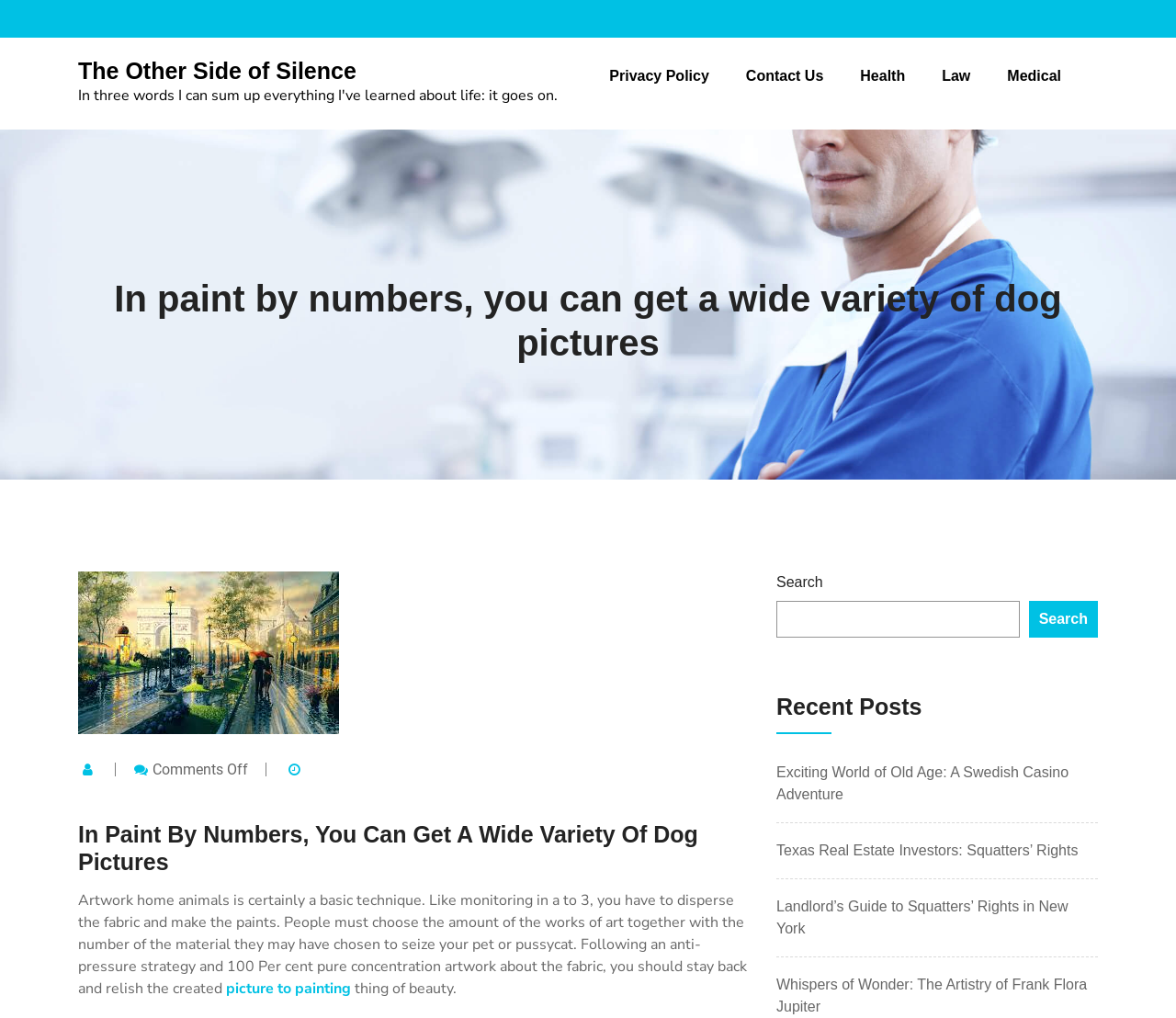What is the category of the post 'Exciting World of Old Age: A Swedish Casino Adventure'?
Examine the screenshot and reply with a single word or phrase.

Recent Posts